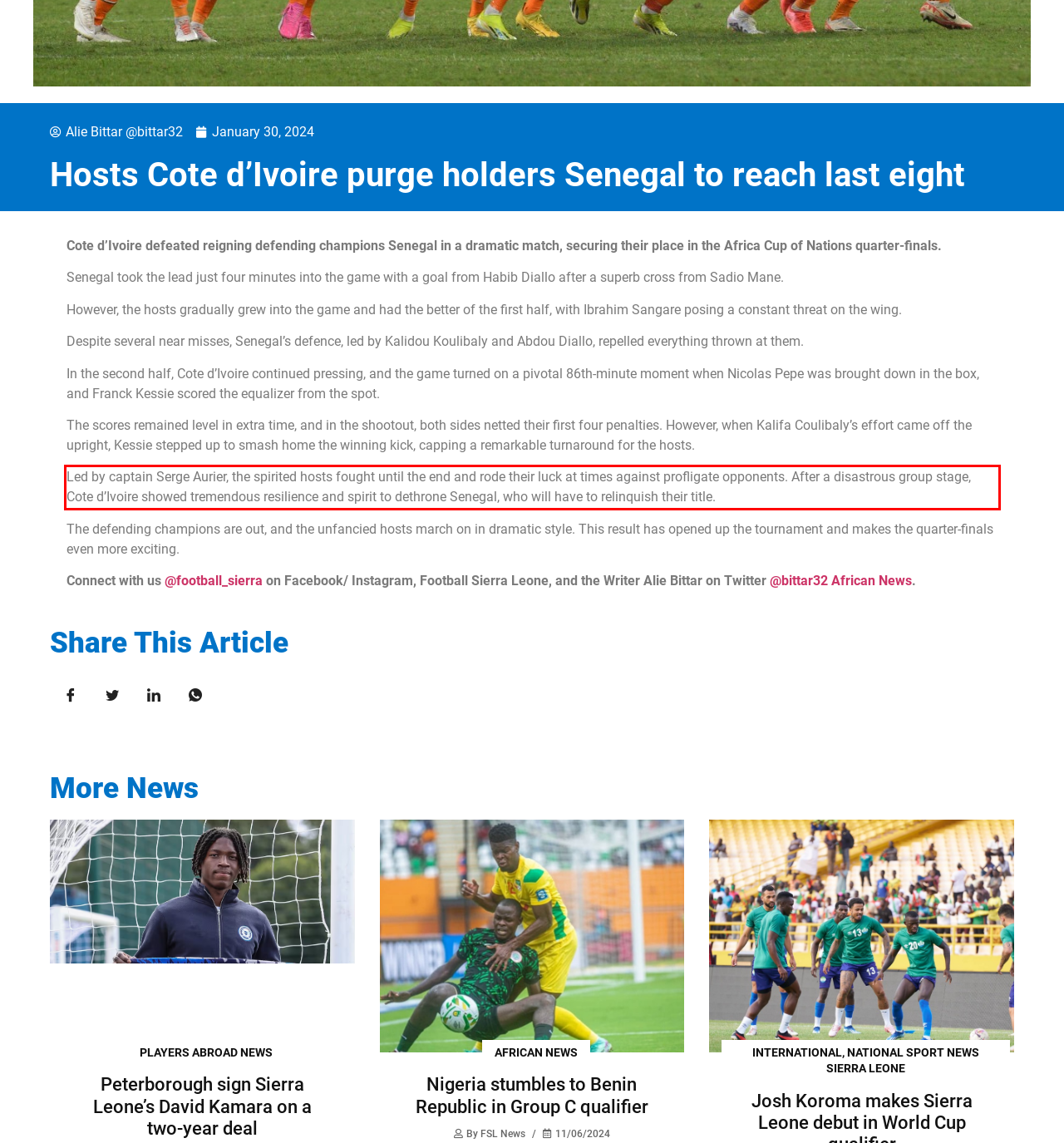Your task is to recognize and extract the text content from the UI element enclosed in the red bounding box on the webpage screenshot.

Led by captain Serge Aurier, the spirited hosts fought until the end and rode their luck at times against profligate opponents. After a disastrous group stage, Cote d’Ivoire showed tremendous resilience and spirit to dethrone Senegal, who will have to relinquish their title.